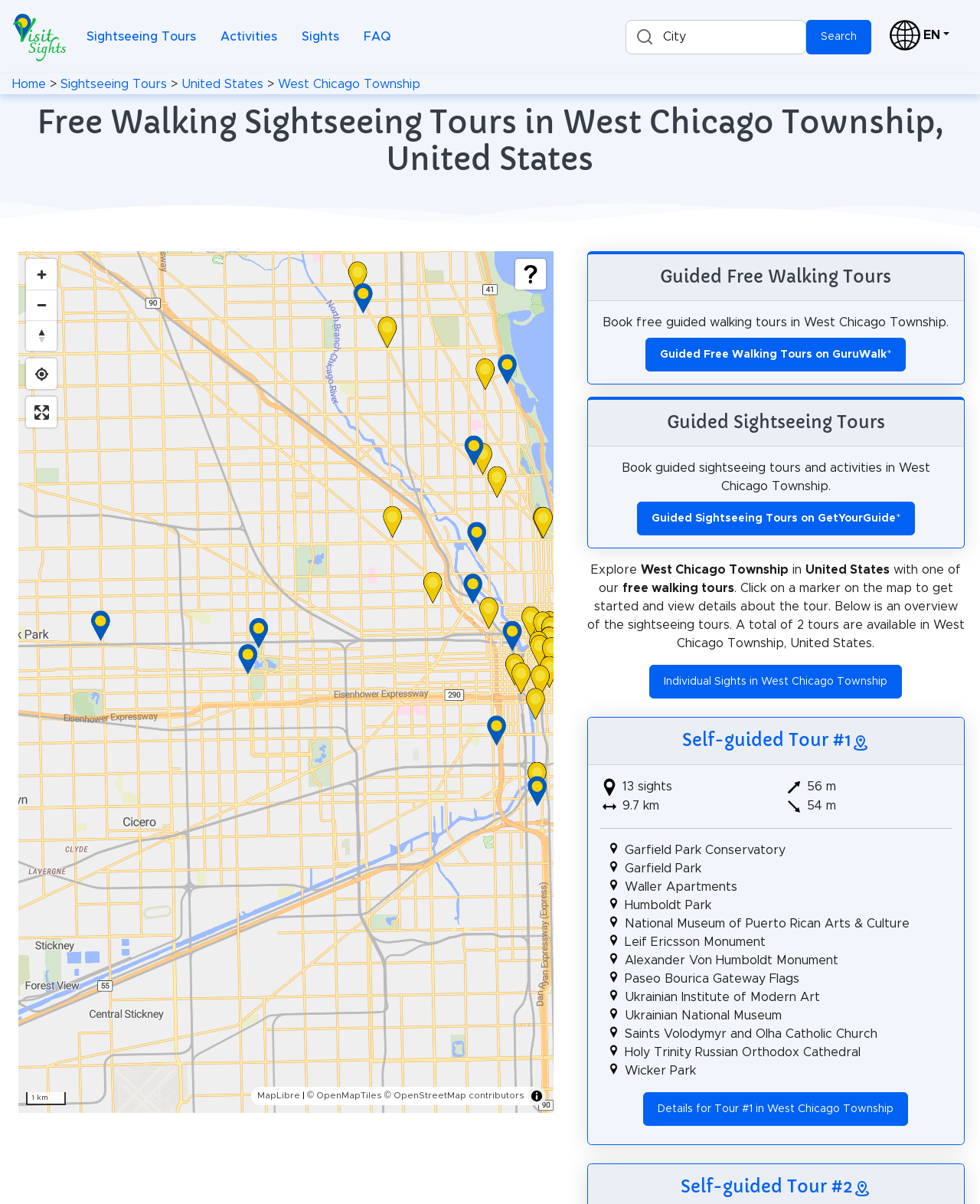Identify the bounding box coordinates of the clickable region required to complete the instruction: "View Guided Free Walking Tours". The coordinates should be given as four float numbers within the range of 0 and 1, i.e., [left, top, right, bottom].

[0.659, 0.281, 0.924, 0.309]